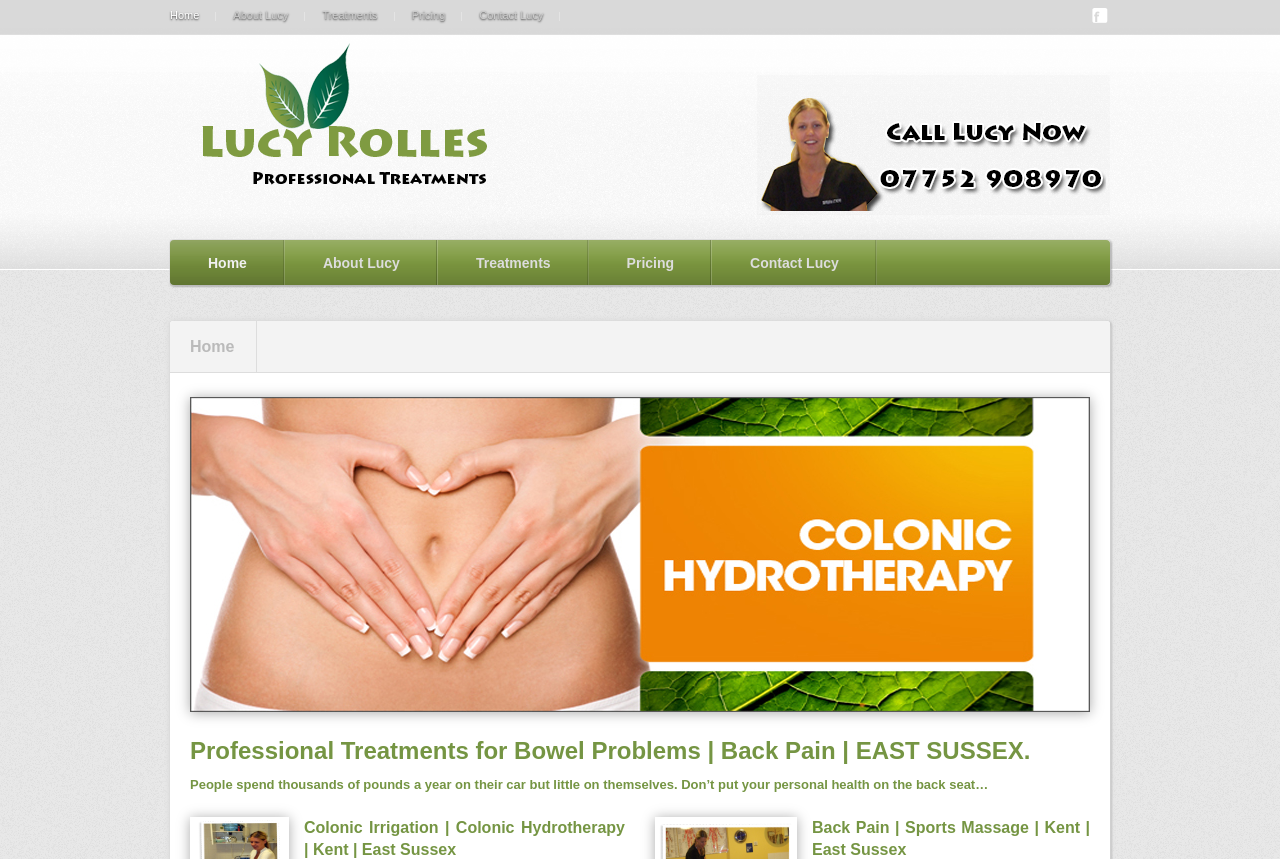Please identify the bounding box coordinates of the element I should click to complete this instruction: 'Click on Home'. The coordinates should be given as four float numbers between 0 and 1, like this: [left, top, right, bottom].

[0.12, 0.006, 0.169, 0.038]